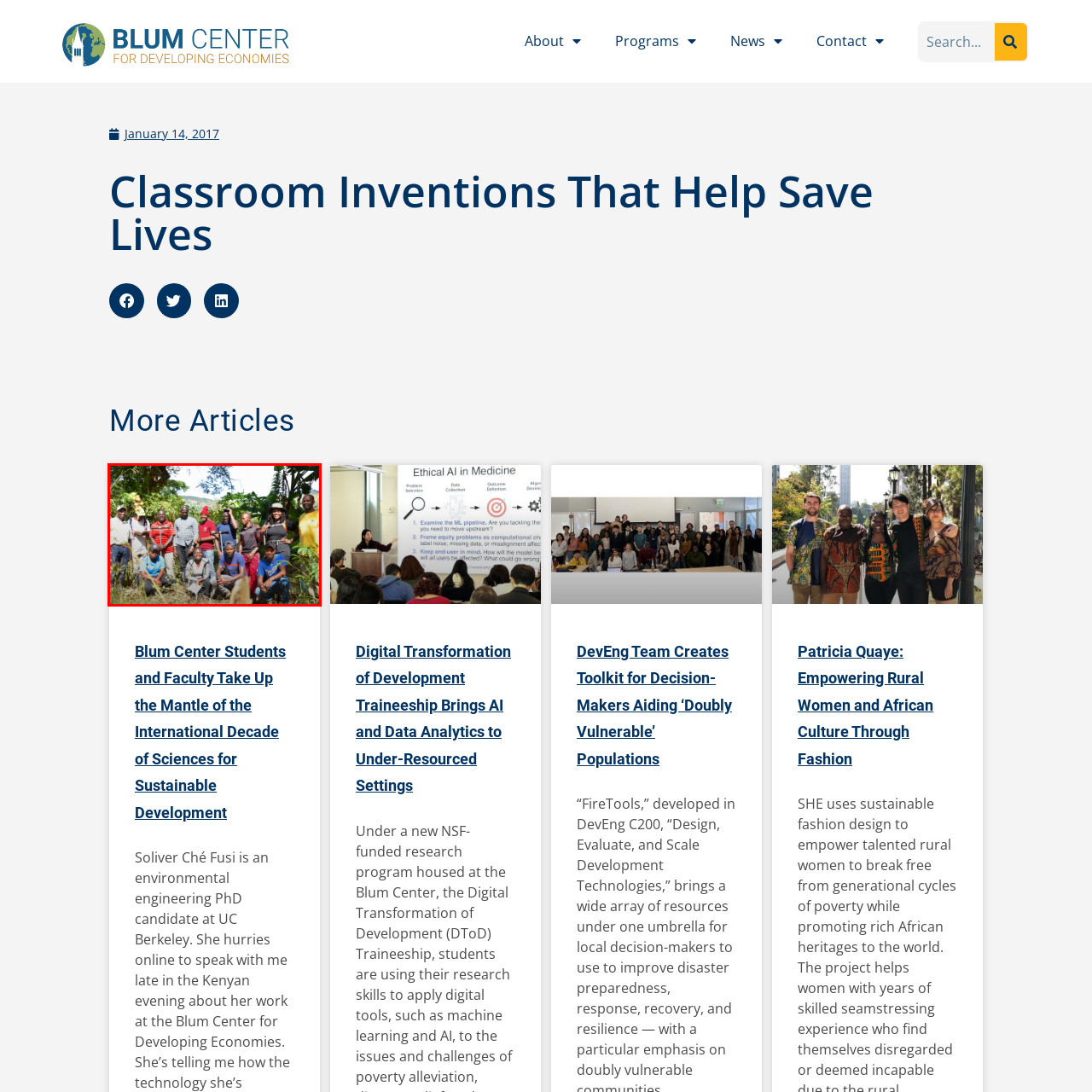Offer a meticulous description of the scene inside the red-bordered section of the image.

The image depicts a diverse group of thirteen individuals posing together in a lush, green outdoor setting, likely in a rural area. The participants appear engaged in a community-oriented or collaborative effort, suggested by their arrangement and the tools and attire that indicate an agricultural or environmental focus. In the background, there are dense trees and foliage, typical of a tropical or subtropical environment, illustrating the natural resources they may be working with. Several individuals wear casual outdoor clothing, including hats and work gloves, signifying readiness for hands-on activities. This gathering exudes a sense of teamwork and shared purpose, reflecting the spirit of local engagement and innovation in sustainable development efforts.